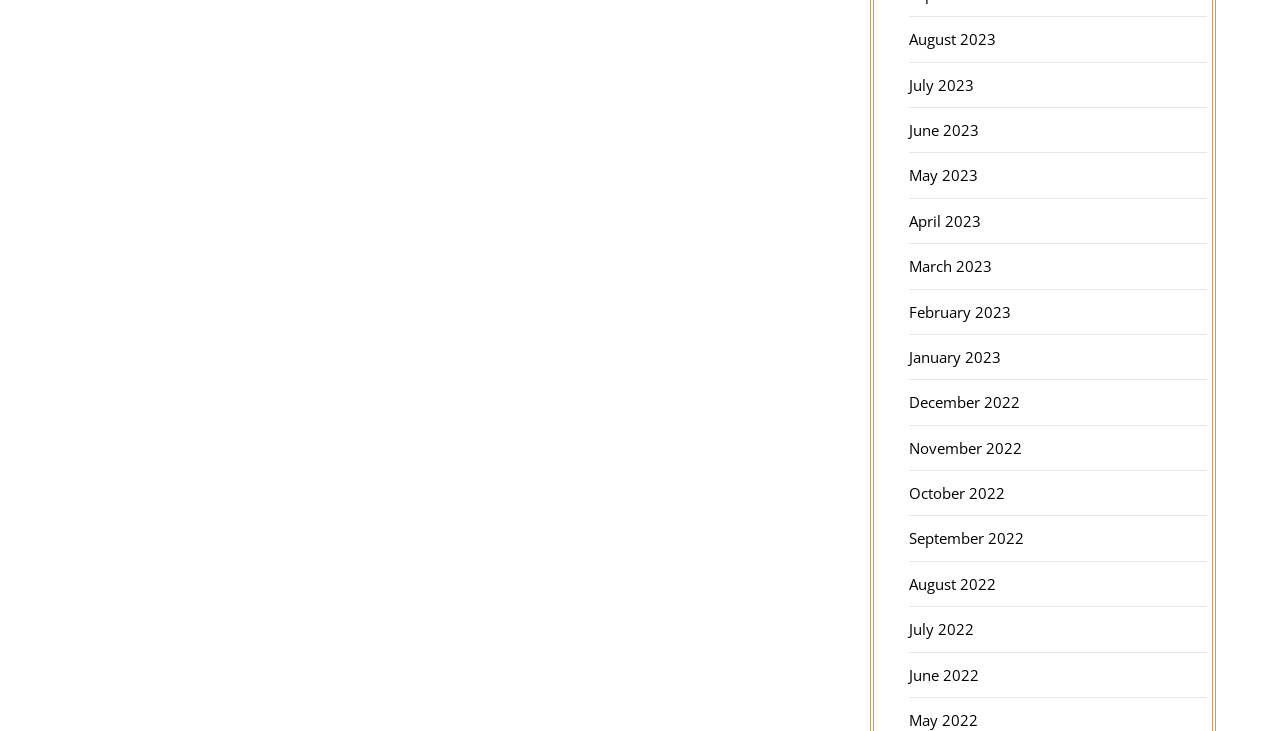Please respond in a single word or phrase: 
How many links are on the webpage?

17